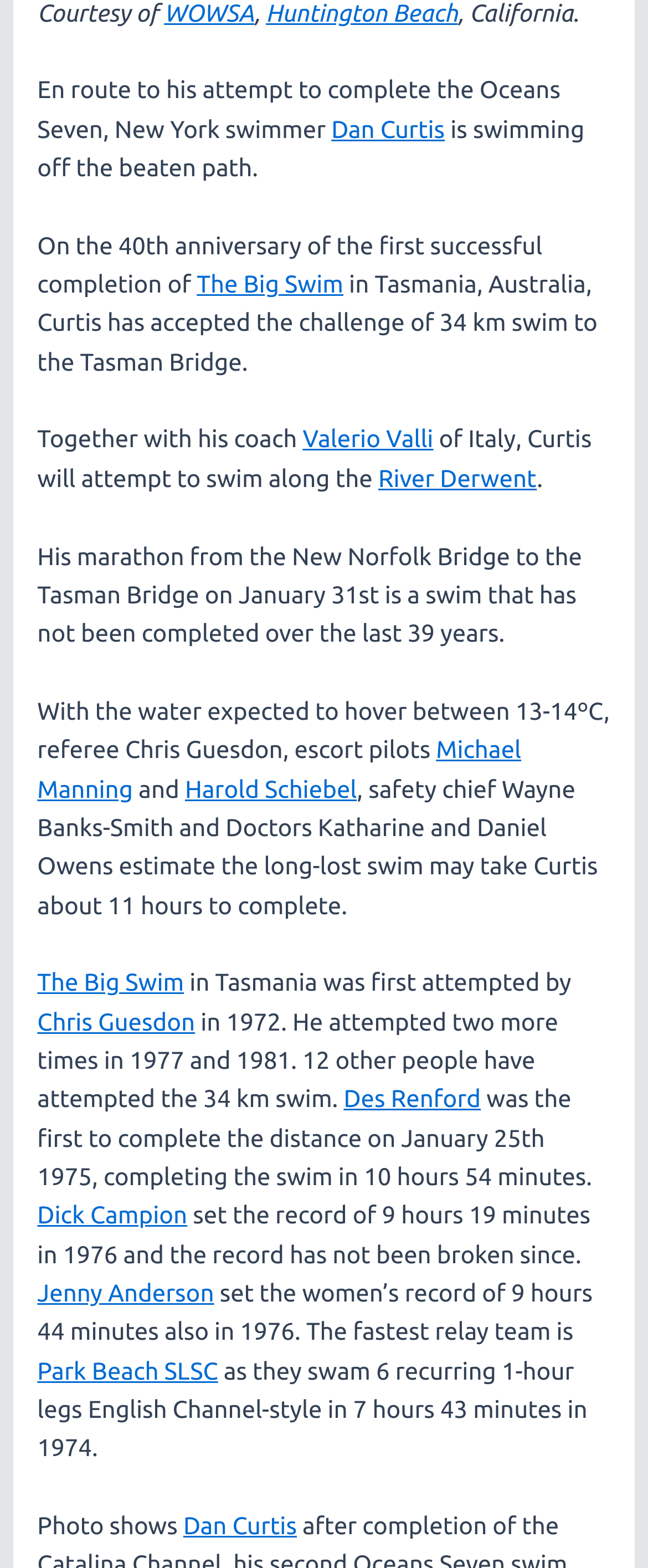Determine the bounding box coordinates of the clickable region to execute the instruction: "Learn about Michael Manning". The coordinates should be four float numbers between 0 and 1, denoted as [left, top, right, bottom].

[0.058, 0.469, 0.804, 0.512]